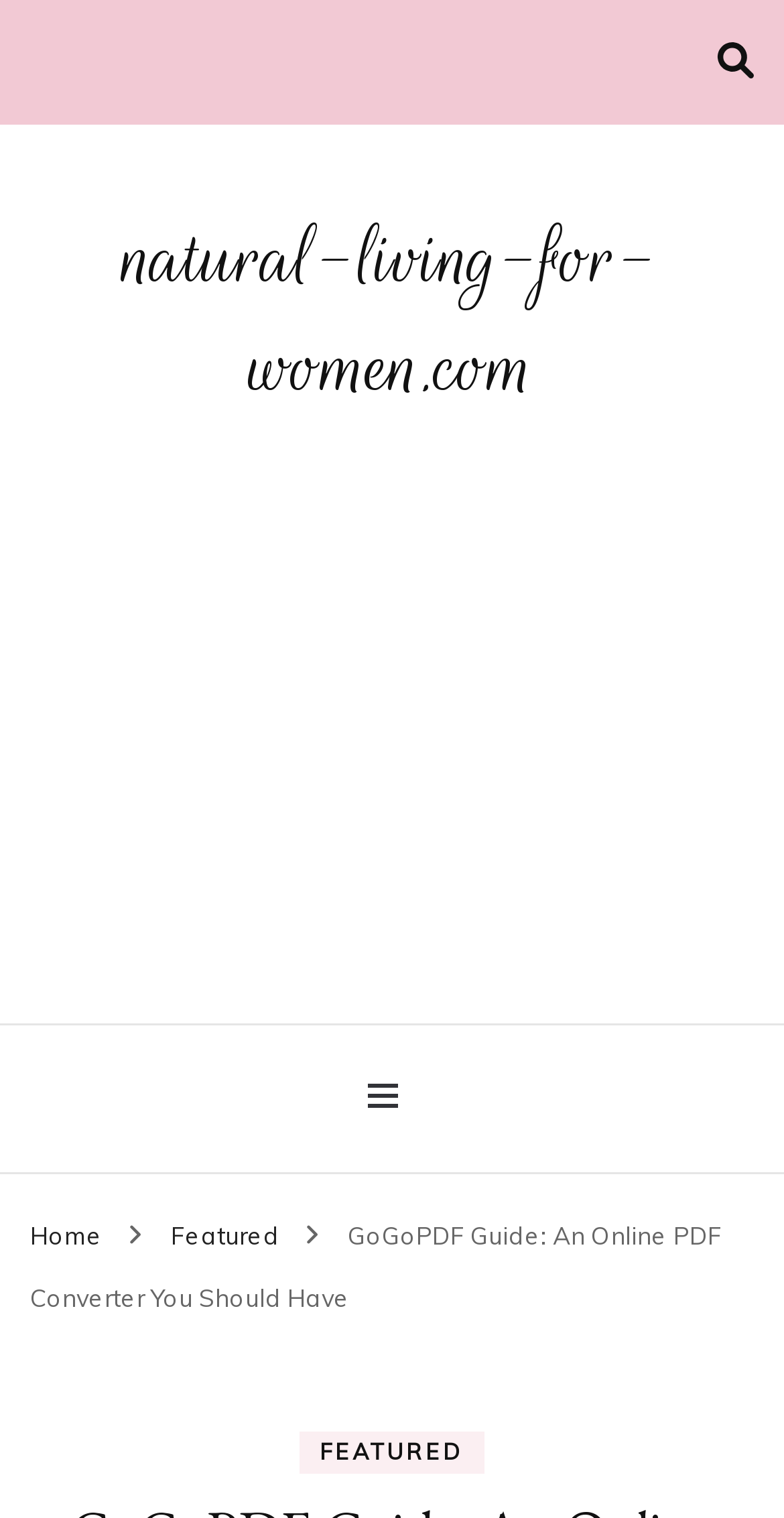From the webpage screenshot, identify the region described by Sitemap. Provide the bounding box coordinates as (top-left x, top-left y, bottom-right x, bottom-right y), with each value being a floating point number between 0 and 1.

None